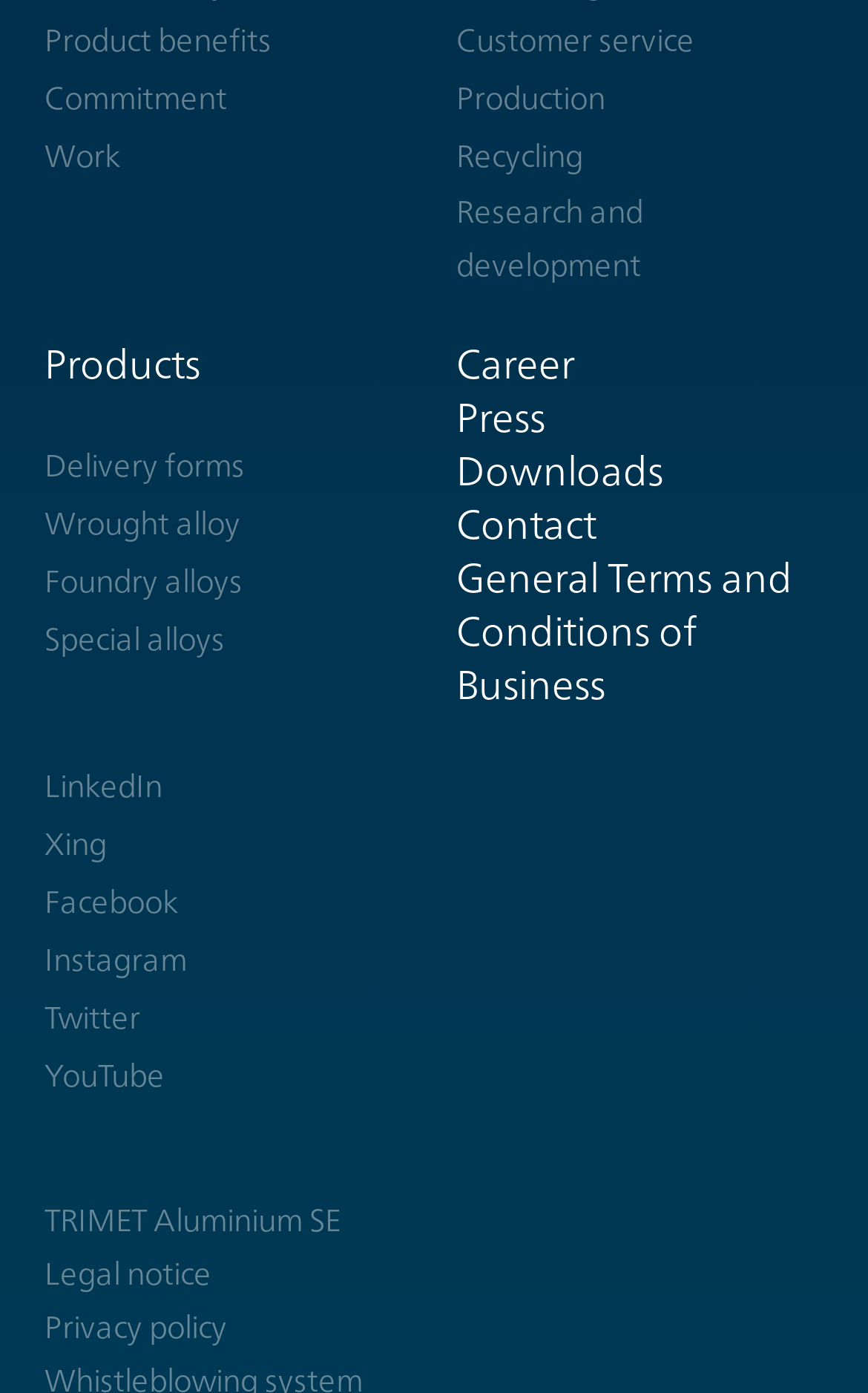Extract the bounding box for the UI element that matches this description: "Xing".

[0.051, 0.586, 0.474, 0.625]